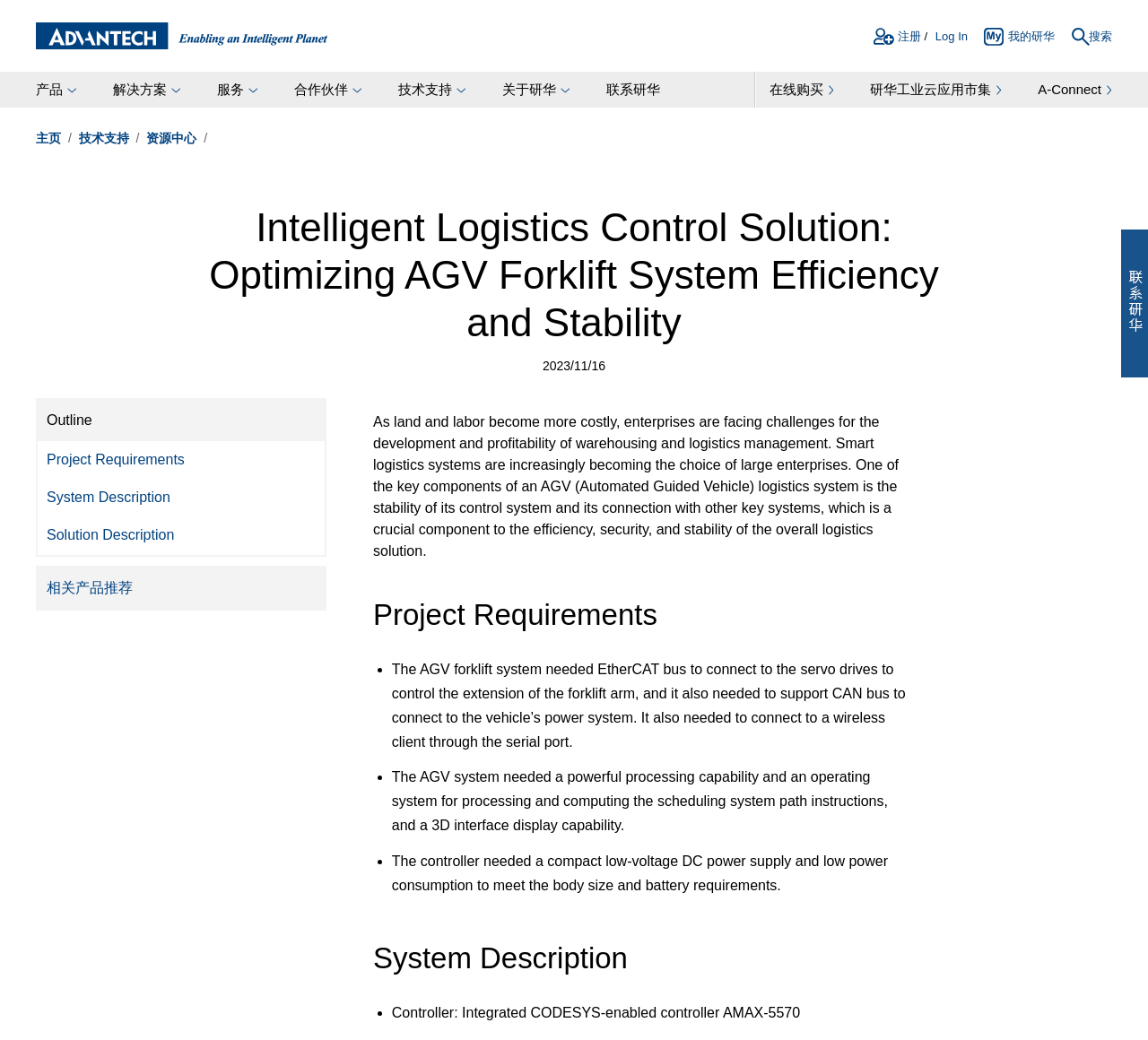Specify the bounding box coordinates of the area to click in order to execute this command: 'view products'. The coordinates should consist of four float numbers ranging from 0 to 1, and should be formatted as [left, top, right, bottom].

[0.031, 0.069, 0.083, 0.107]